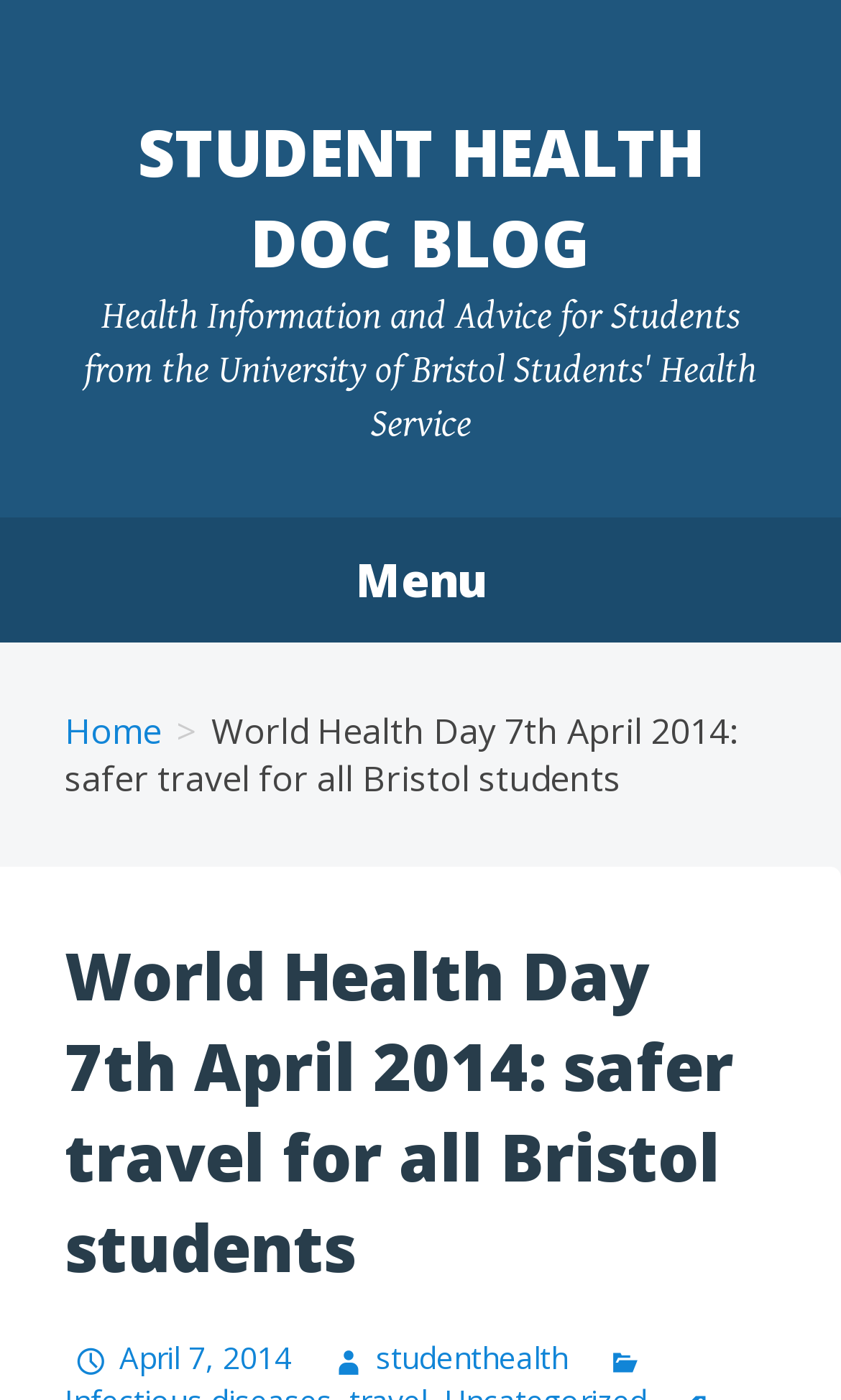How many links are there in the top navigation bar?
Based on the visual content, answer with a single word or a brief phrase.

1